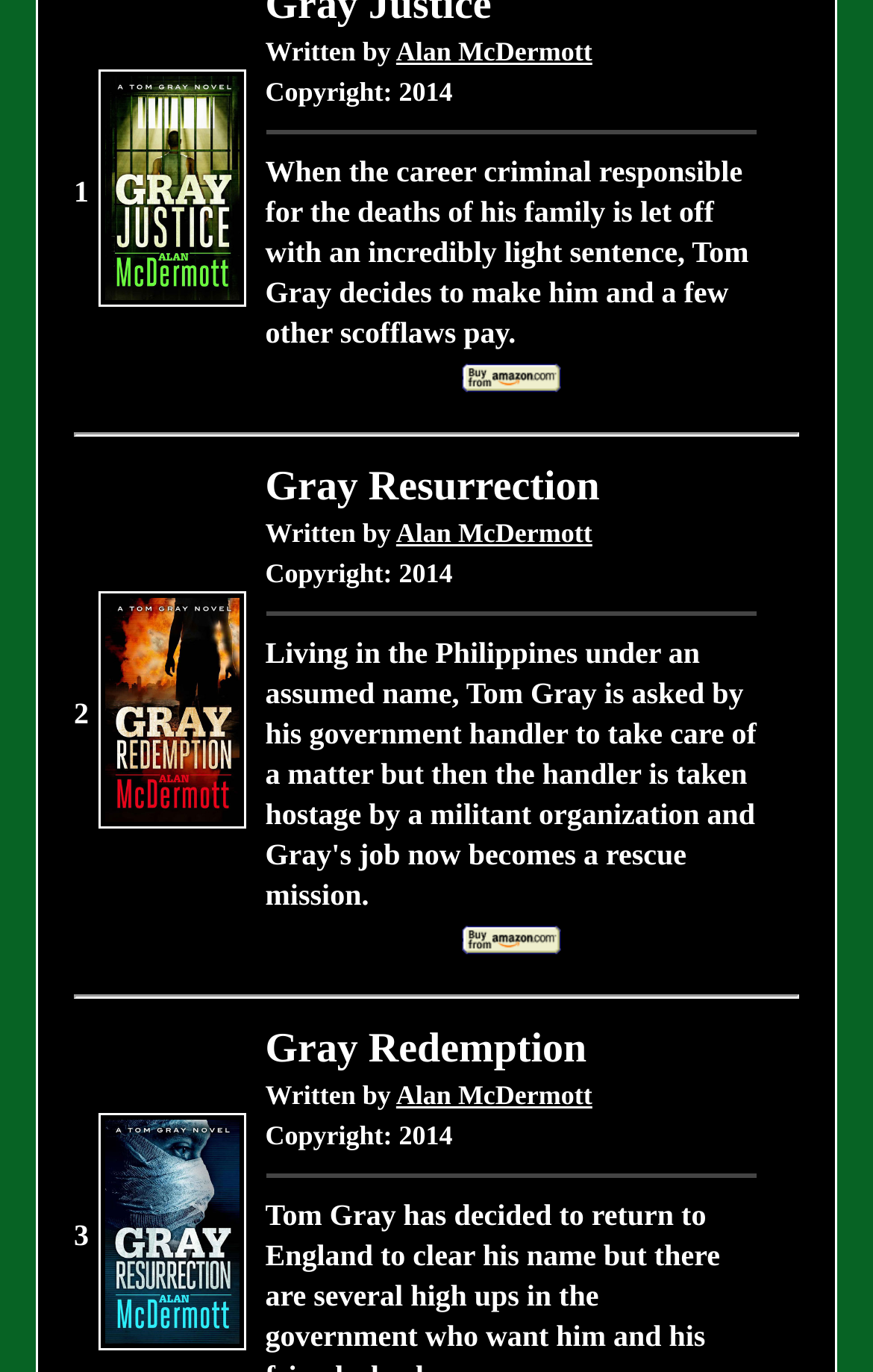Based on the description "alt="buy from Amazon"", find the bounding box of the specified UI element.

[0.528, 0.265, 0.643, 0.293]